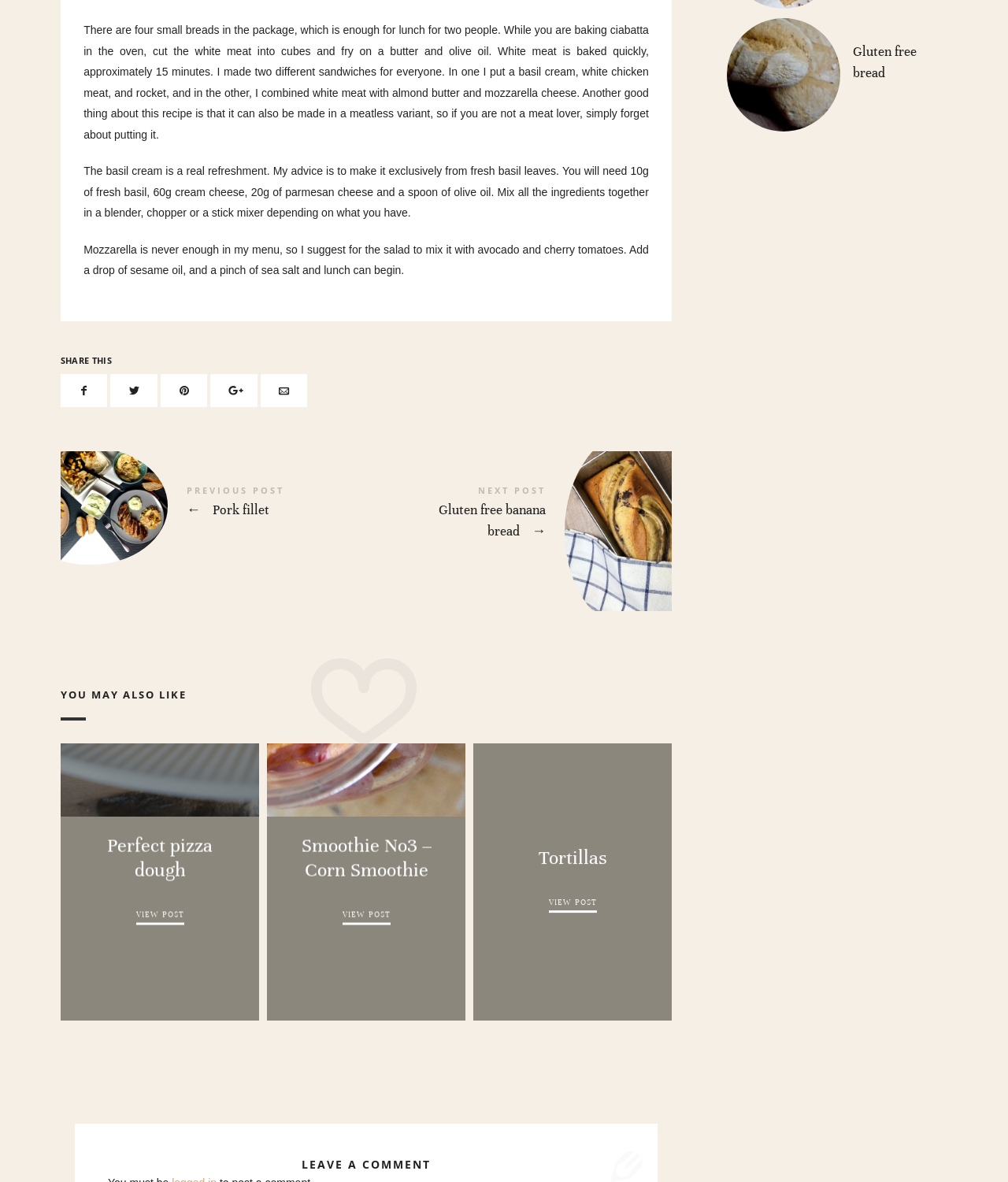Specify the bounding box coordinates for the region that must be clicked to perform the given instruction: "Leave a comment".

[0.107, 0.979, 0.62, 0.992]